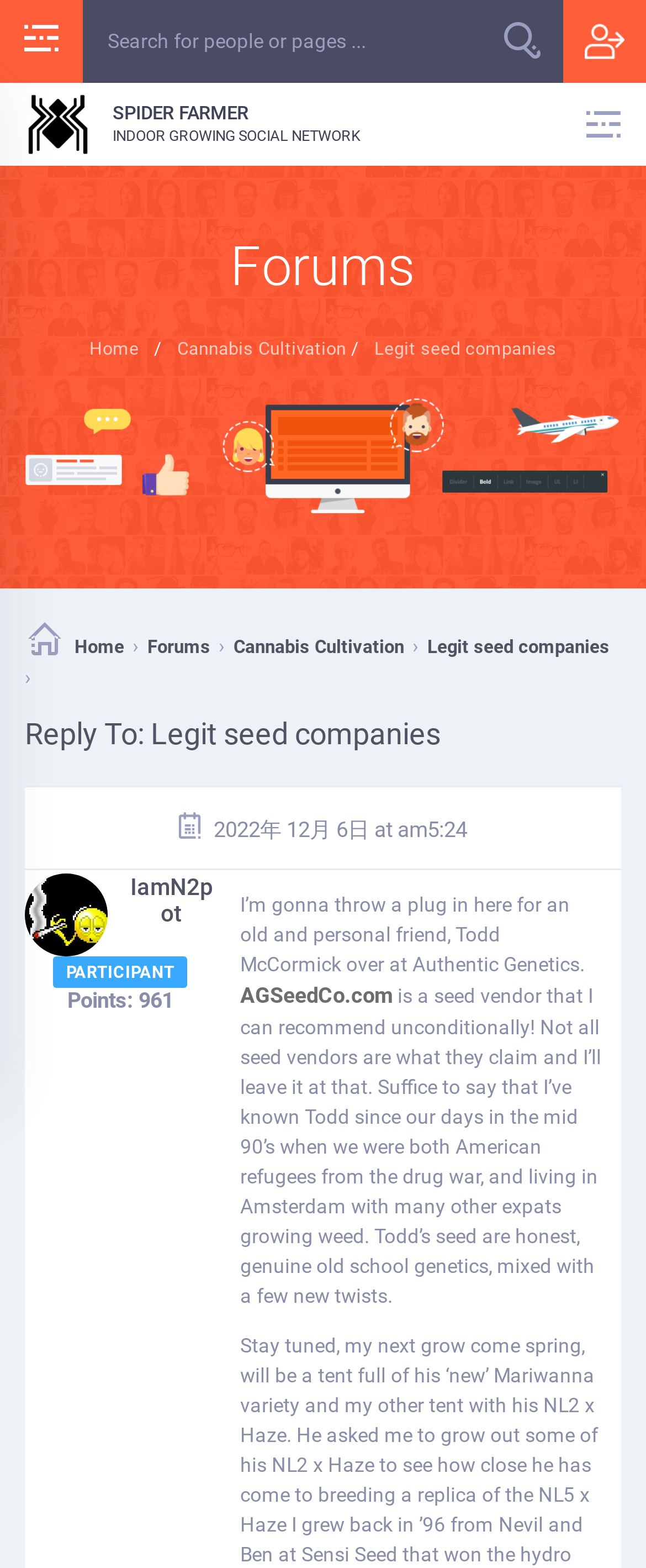What is the username of the person who posted the message?
Based on the image, respond with a single word or phrase.

IamN2pot